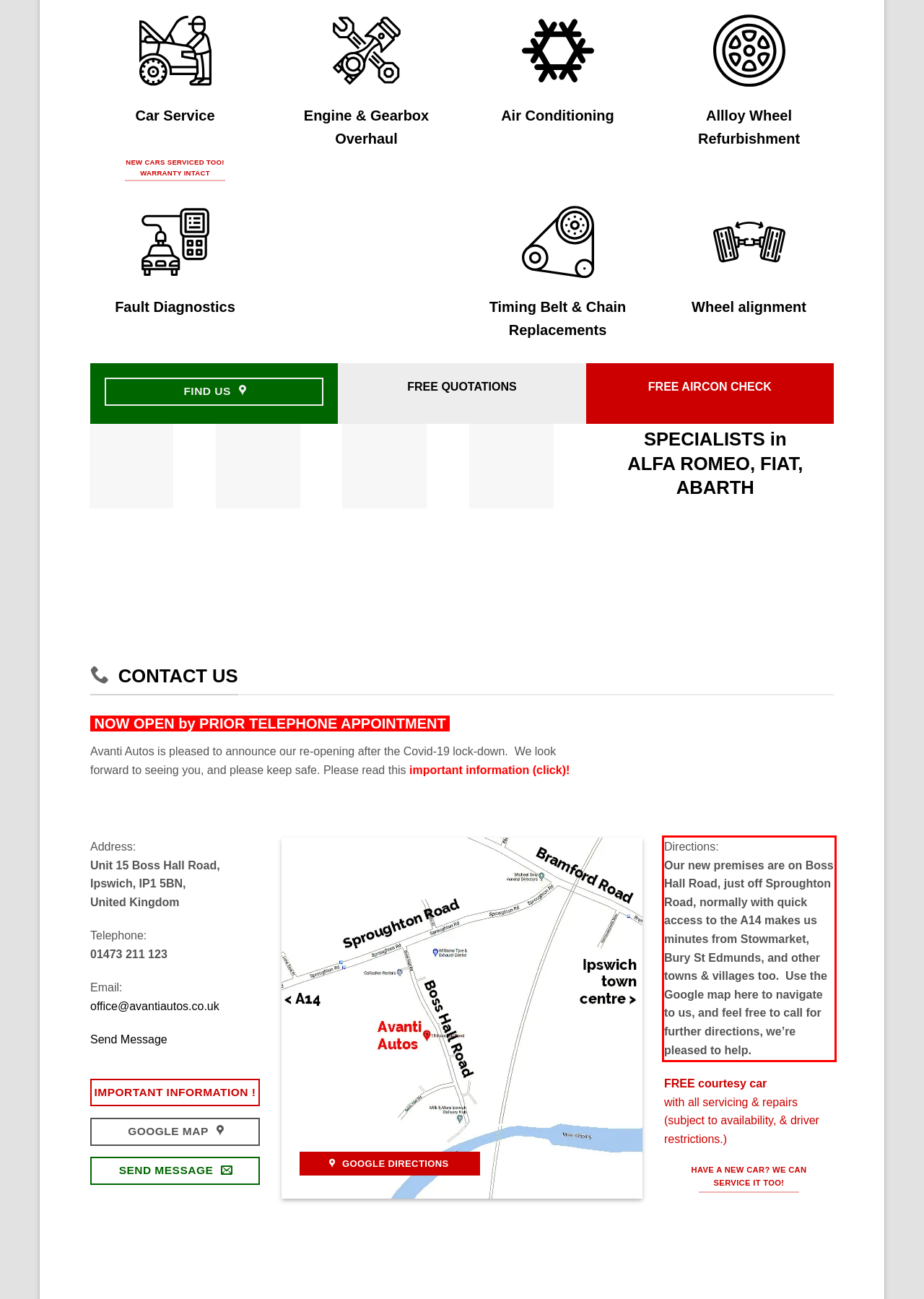Identify the text inside the red bounding box on the provided webpage screenshot by performing OCR.

Directions: Our new premises are on Boss Hall Road, just off Sproughton Road, normally with quick access to the A14 makes us minutes from Stowmarket, Bury St Edmunds, and other towns & villages too. Use the Google map here to navigate to us, and feel free to call for further directions, we’re pleased to help.